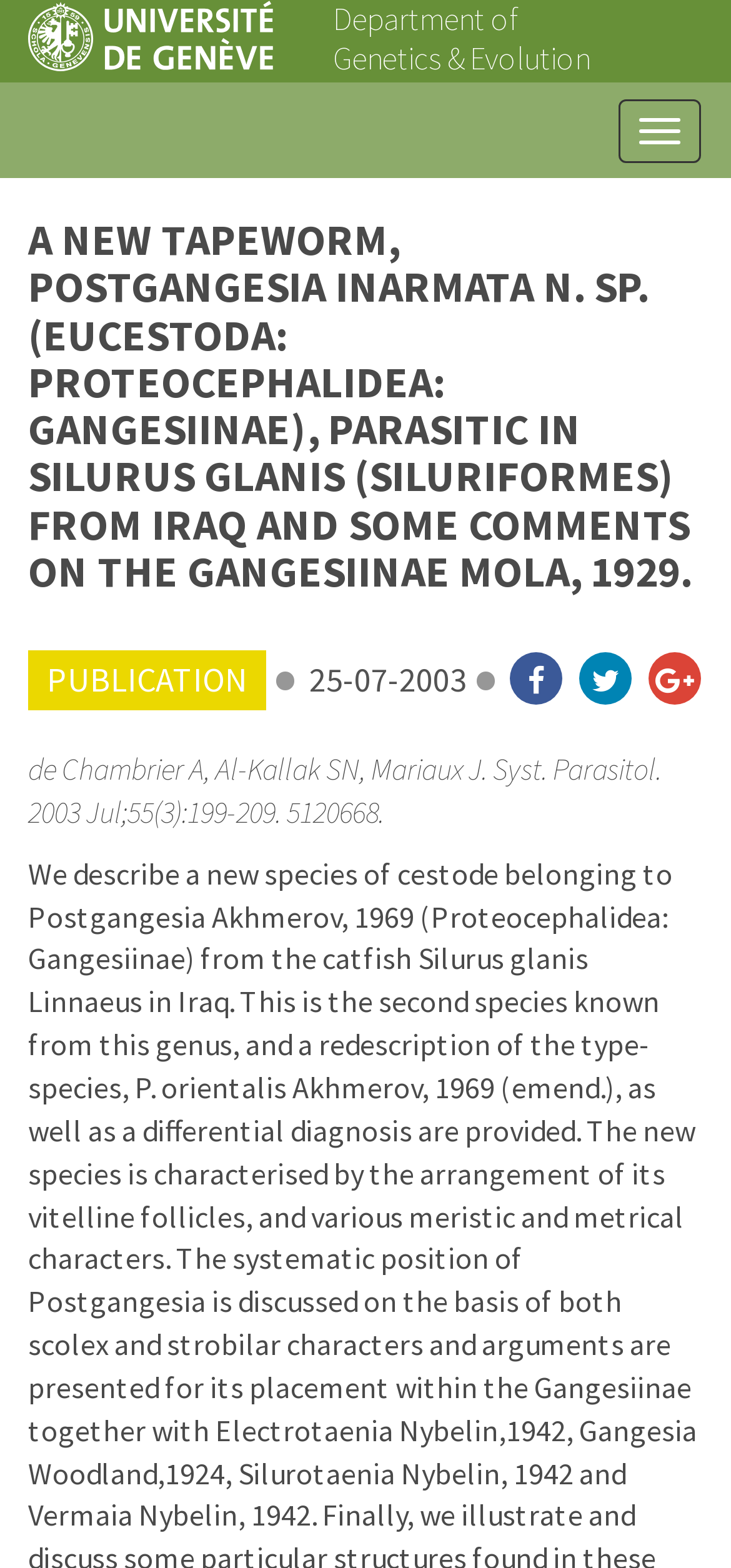Explain the webpage's design and content in an elaborate manner.

The webpage is from the Department of Genetics and Evolution of the University of Geneva. At the top left, there is a GenEv logo, which is an image. Next to it, on the top center, is a link to the Department of Genetics & Evolution. On the top right, there is a toggle navigation button.

Below the top section, there is a main heading that spans almost the entire width of the page, which reads "A NEW TAPEWORM, POSTGANGESIA INARMATA N. SP. (EUCESTODA: PROTEOCEPHALIDEA: GANGESIINAE), PARASITIC IN SILURUS GLANIS (SILURIFORMES) FROM IRAQ AND SOME COMMENTS ON THE GANGESIINAE MOLA, 1929." 

Under the main heading, there are several lines of text. On the left, there is a label "PUBLICATION" followed by a date "25-07-2003" on the right. Below the date, there are three links lined up horizontally. Under these links, there is a paragraph of text that describes a scientific publication, including authors and a journal reference.